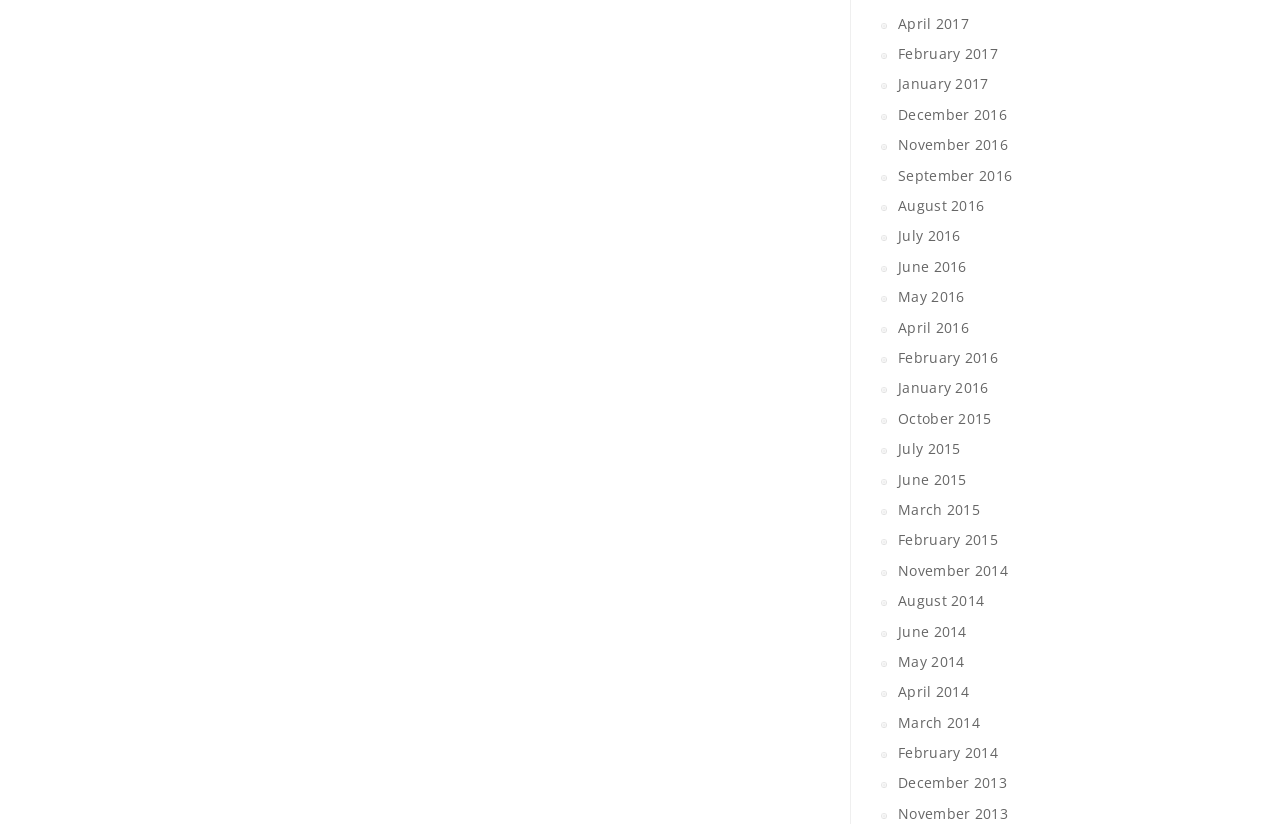Observe the image and answer the following question in detail: What is the position of the link 'June 2015'?

By comparing the y1 and y2 coordinates of the links, I found that the link 'June 2015' is located in the middle of the list.